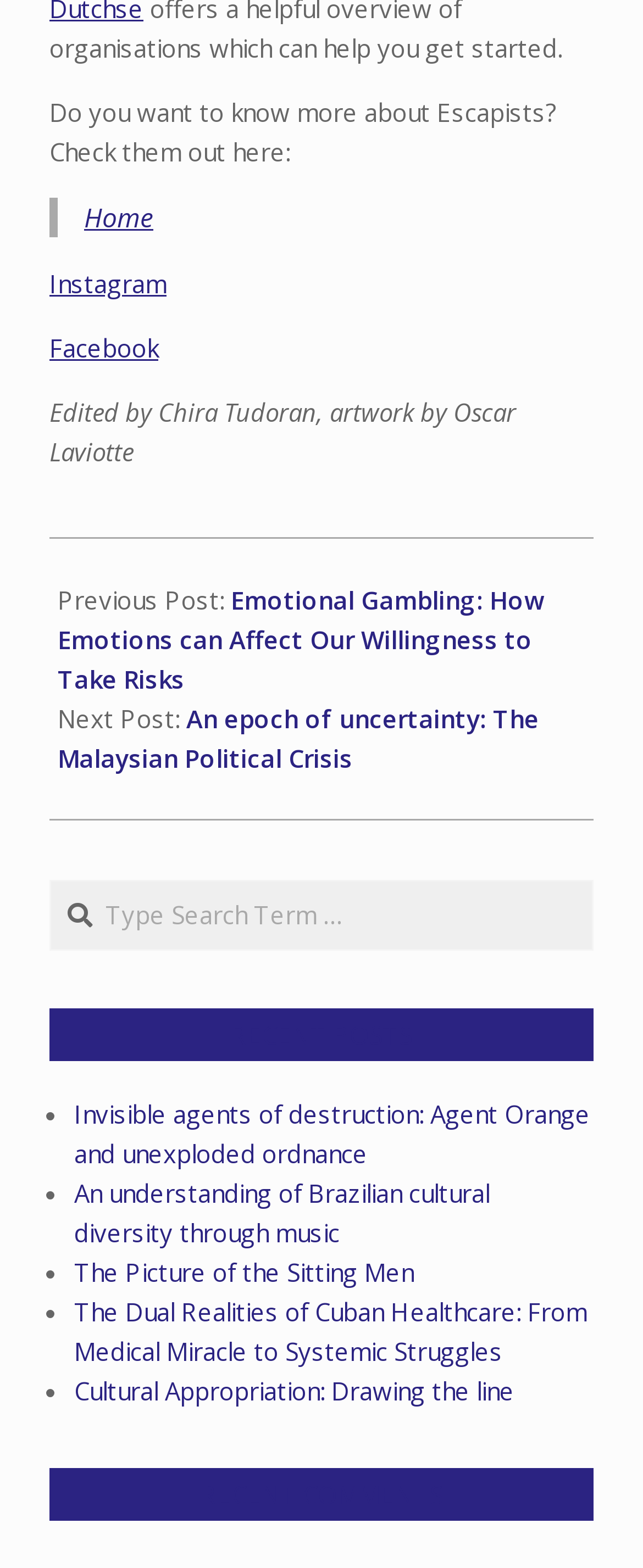Determine the coordinates of the bounding box that should be clicked to complete the instruction: "Search for something". The coordinates should be represented by four float numbers between 0 and 1: [left, top, right, bottom].

[0.079, 0.562, 0.921, 0.605]